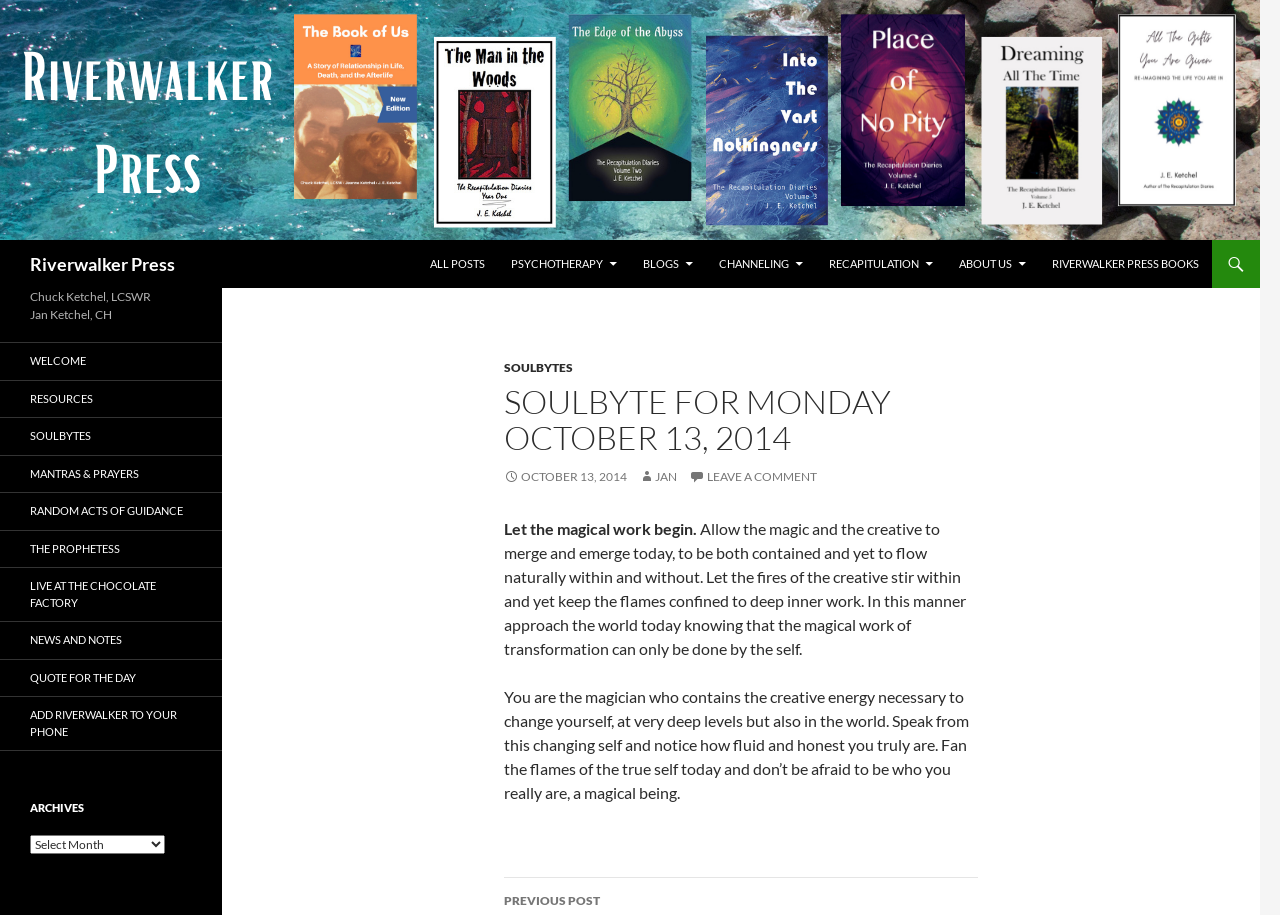Show me the bounding box coordinates of the clickable region to achieve the task as per the instruction: "Click on the 'Riverwalker Press' link".

[0.0, 0.118, 0.984, 0.139]